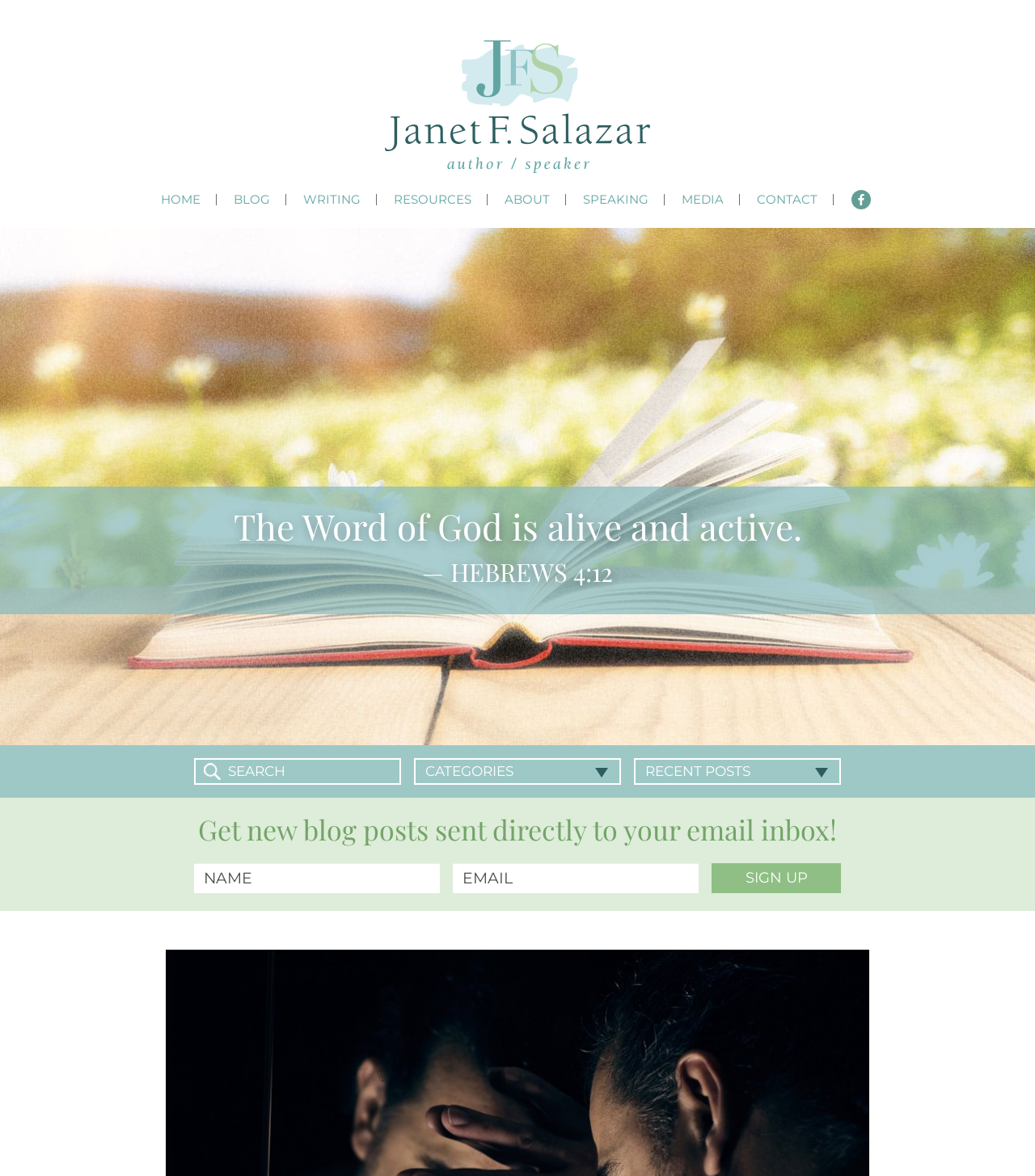What is the author's name?
Please give a detailed and thorough answer to the question, covering all relevant points.

The author's name is Janet F. Salazar, which can be found in the link 'Janet Salazar' at the top of the webpage, accompanied by an image of the author.